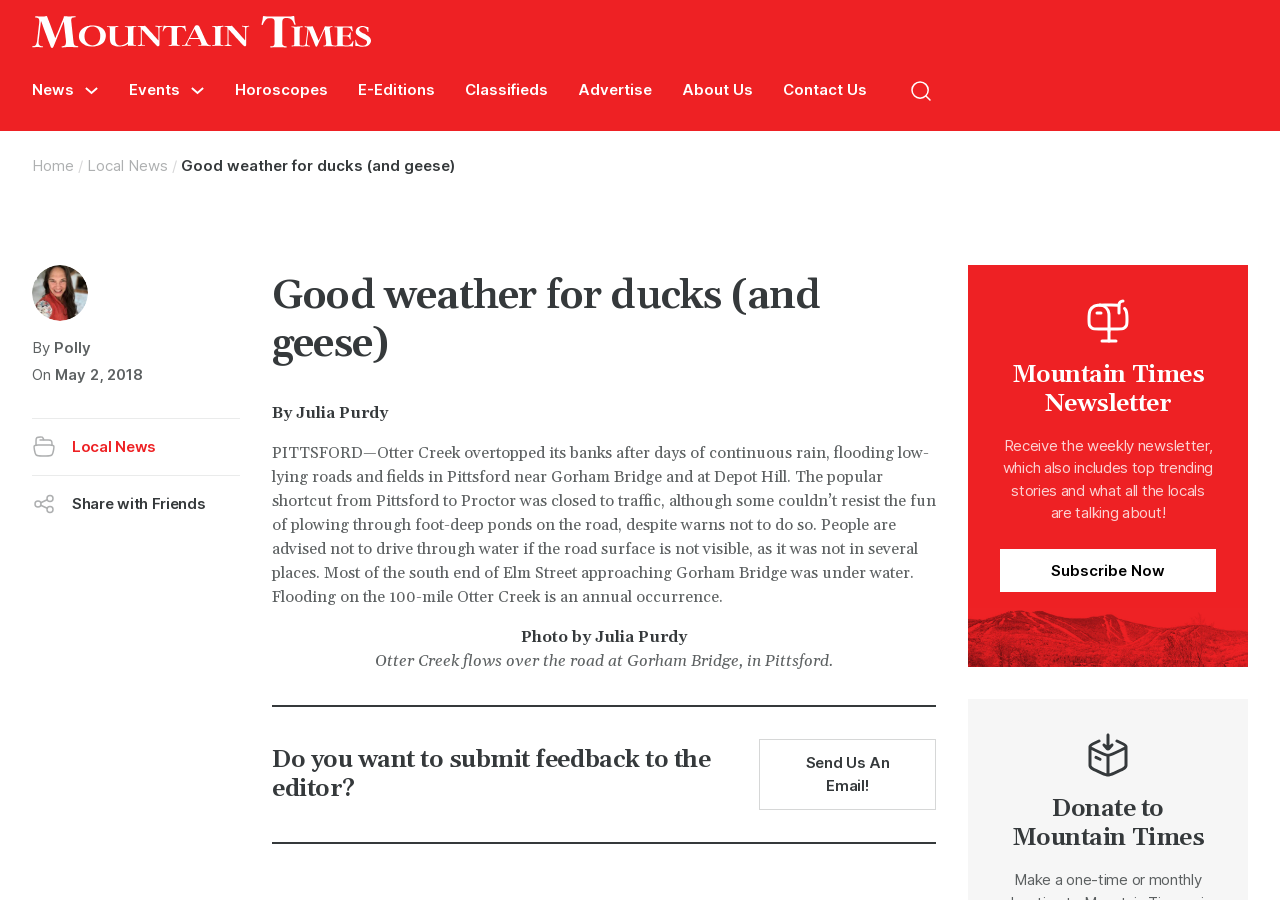Refer to the image and provide a thorough answer to this question:
What is the name of the creek mentioned in the article?

I found the name of the creek by reading the article's content, which mentions Otter Creek overflowing its banks.